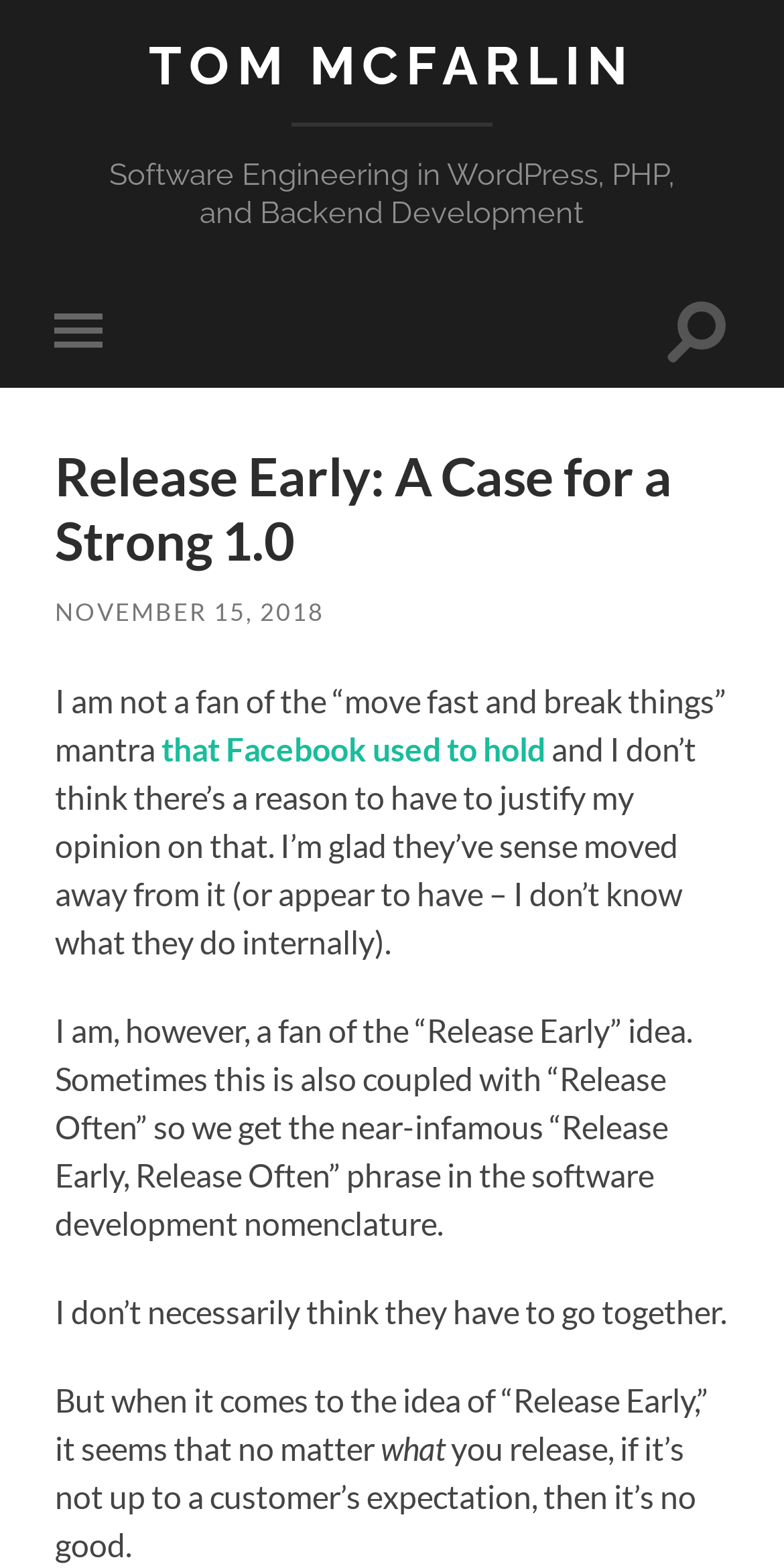How many buttons are at the top of the page?
Examine the image and provide an in-depth answer to the question.

There are two buttons at the top of the page, which are 'Toggle mobile menu' and 'Toggle search field', located at the top-right corner of the page.